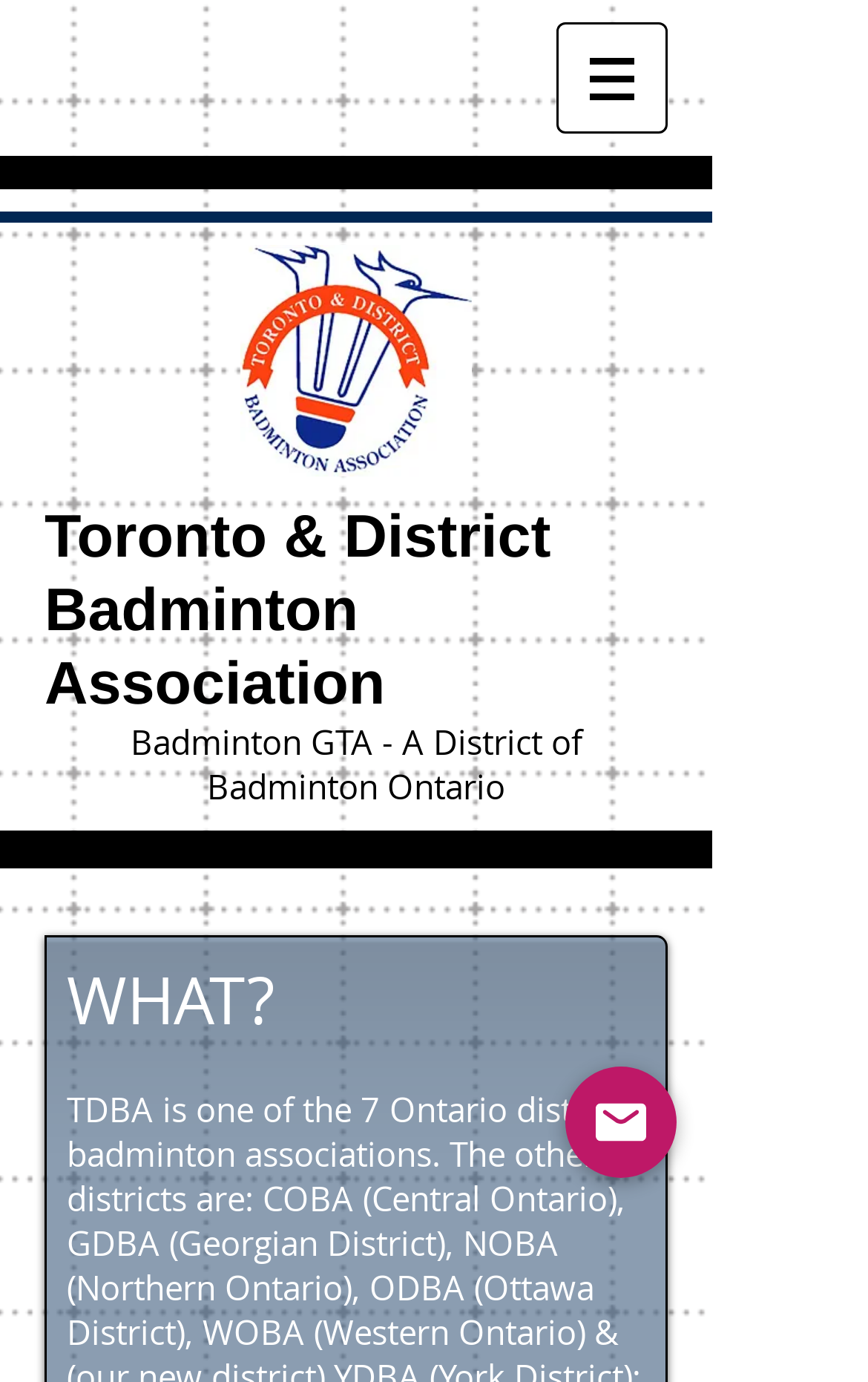Please provide a one-word or phrase answer to the question: 
What is the organization's district?

Badminton Ontario